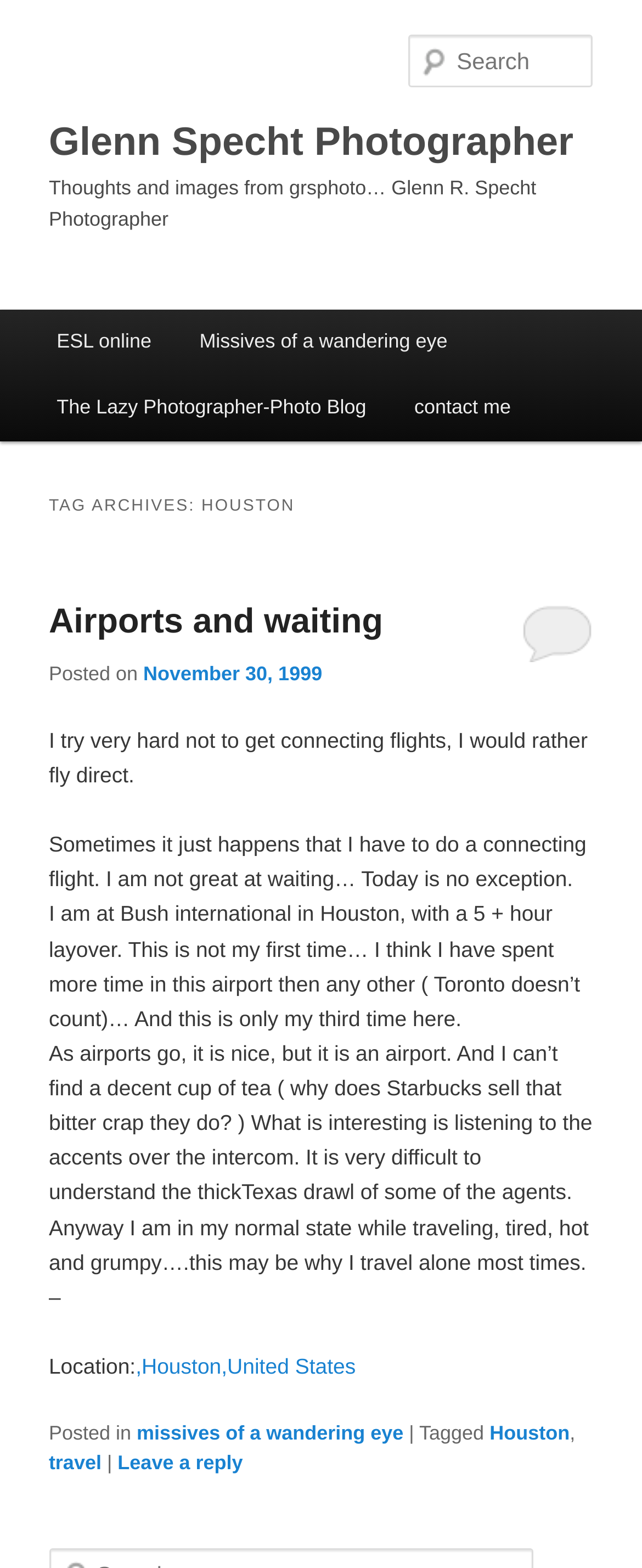Find the bounding box coordinates of the element to click in order to complete this instruction: "View the post tagged with Houston". The bounding box coordinates must be four float numbers between 0 and 1, denoted as [left, top, right, bottom].

[0.763, 0.907, 0.887, 0.922]